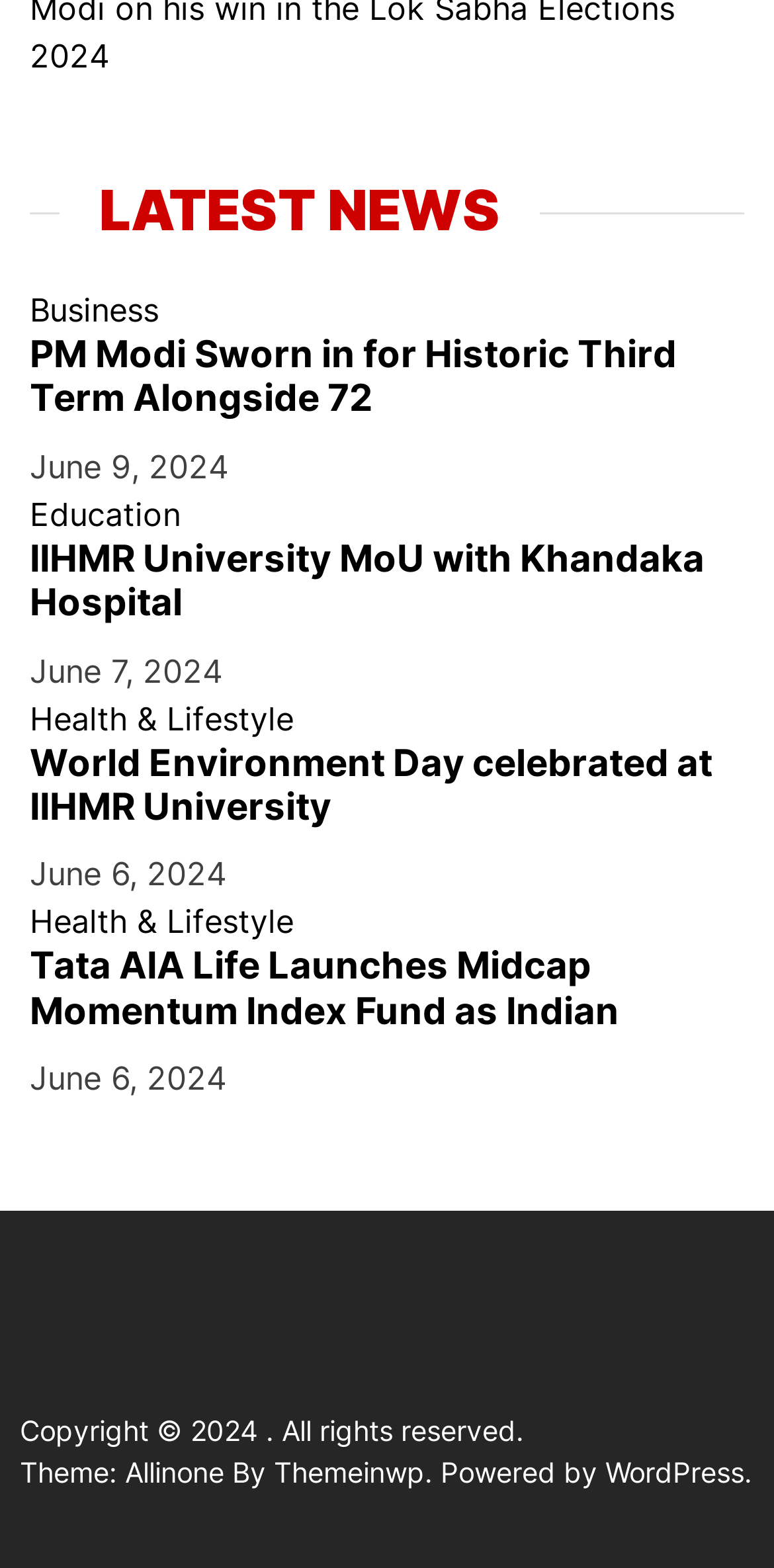Pinpoint the bounding box coordinates of the area that must be clicked to complete this instruction: "Click on Business".

[0.038, 0.185, 0.205, 0.21]